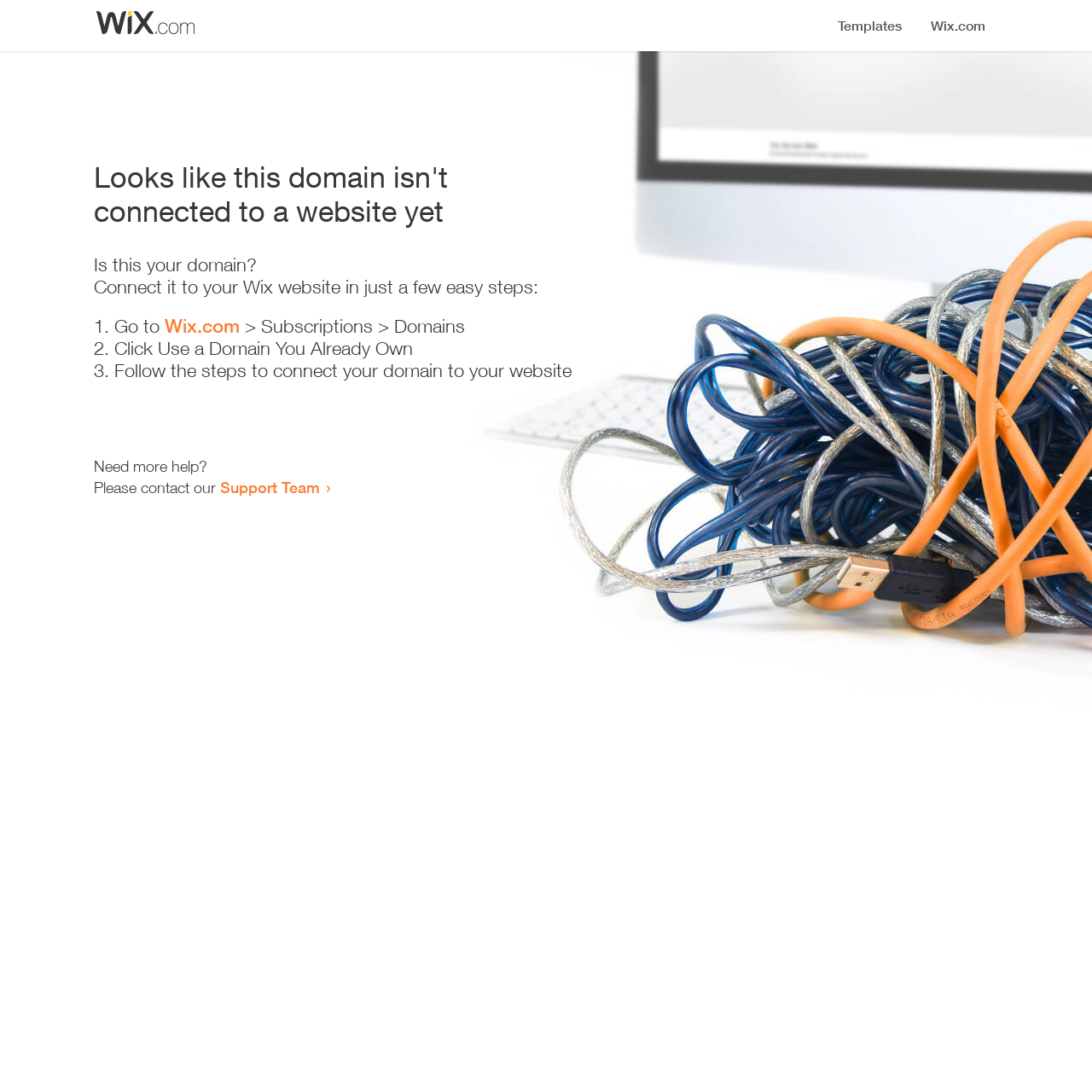Using the given description, provide the bounding box coordinates formatted as (top-left x, top-left y, bottom-right x, bottom-right y), with all values being floating point numbers between 0 and 1. Description: Wix.com

[0.151, 0.288, 0.22, 0.309]